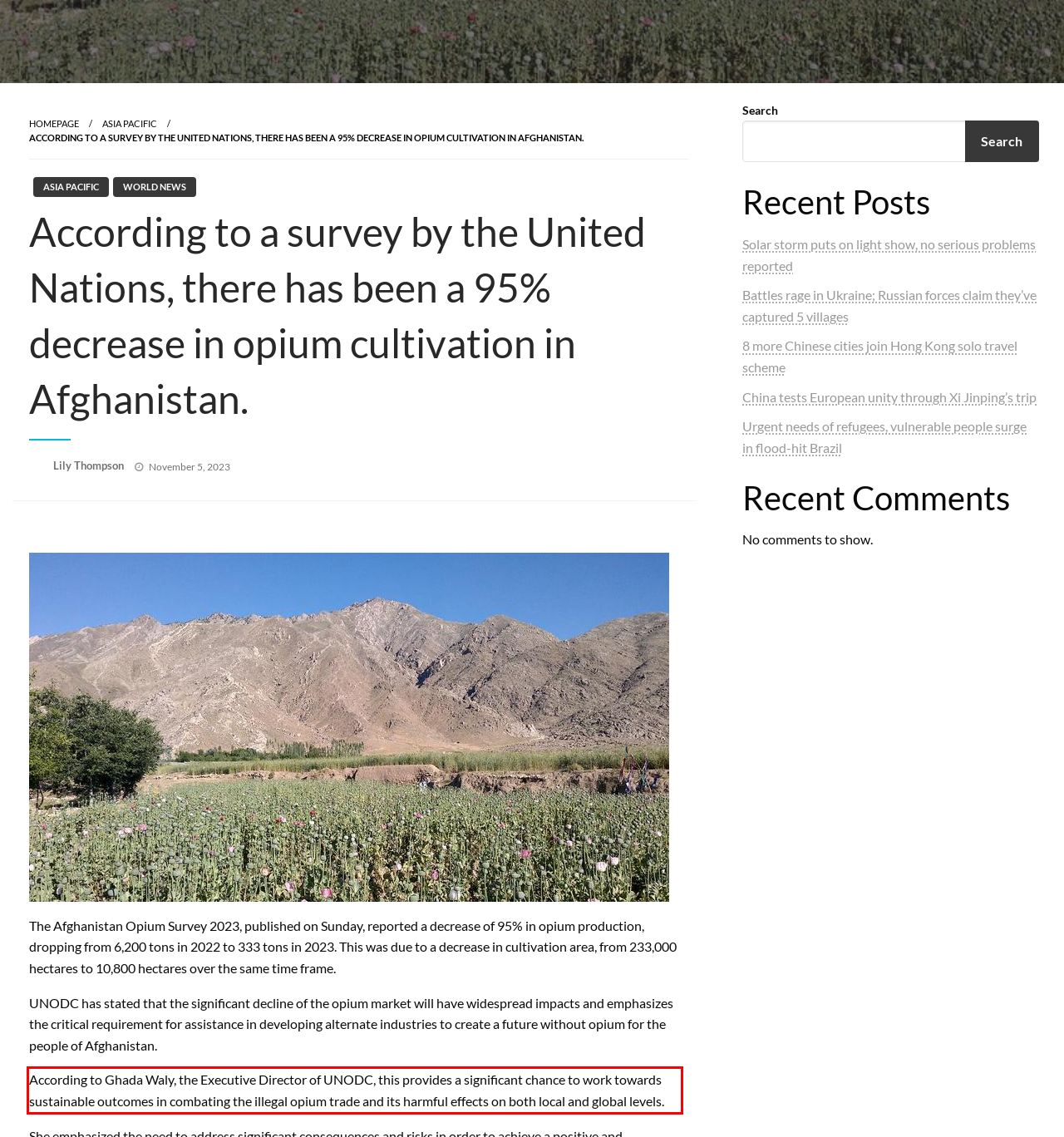Please identify the text within the red rectangular bounding box in the provided webpage screenshot.

According to Ghada Waly, the Executive Director of UNODC, this provides a significant chance to work towards sustainable outcomes in combating the illegal opium trade and its harmful effects on both local and global levels.